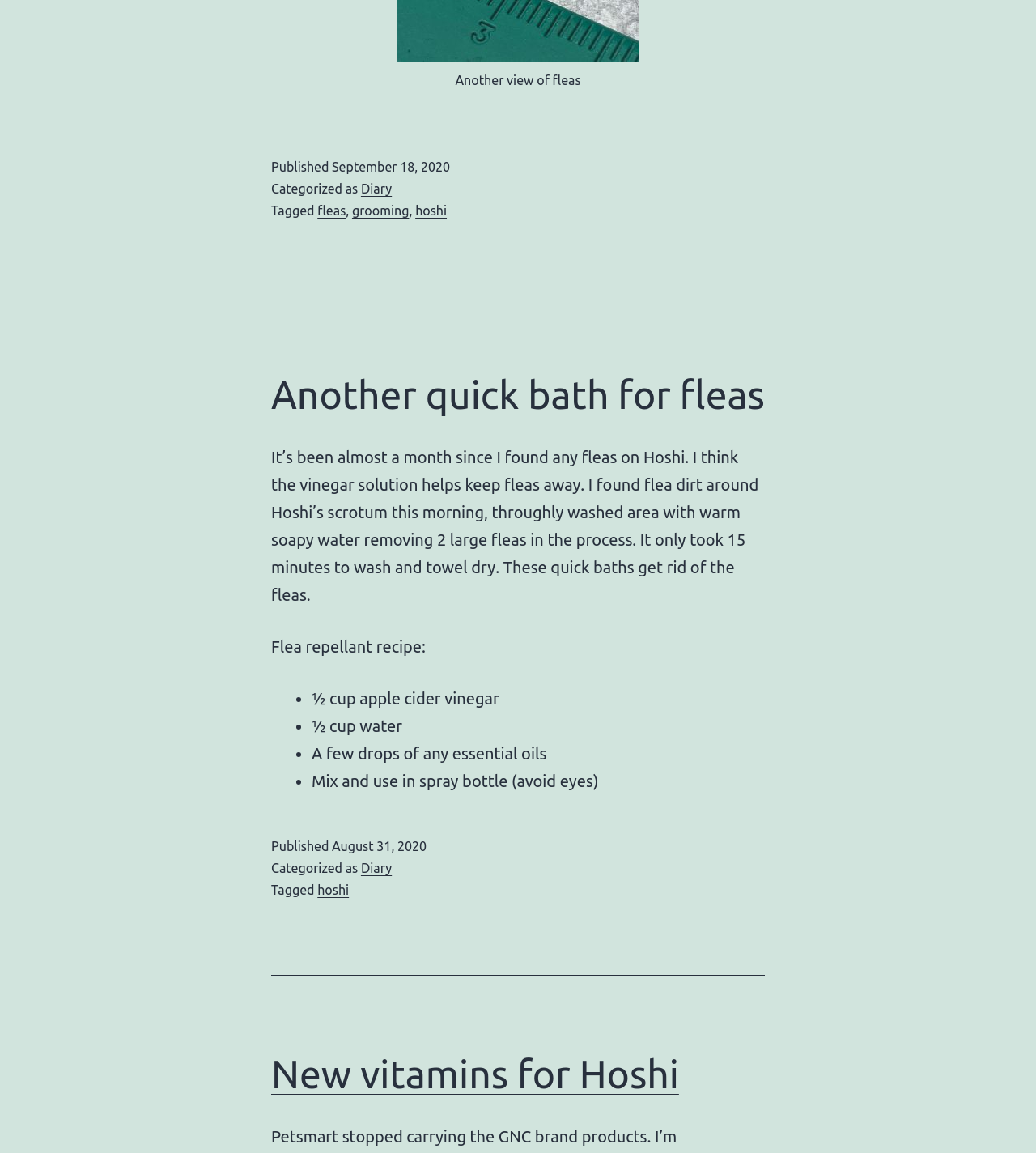Can you show the bounding box coordinates of the region to click on to complete the task described in the instruction: "Click the link to view Diary posts"?

[0.348, 0.157, 0.378, 0.17]